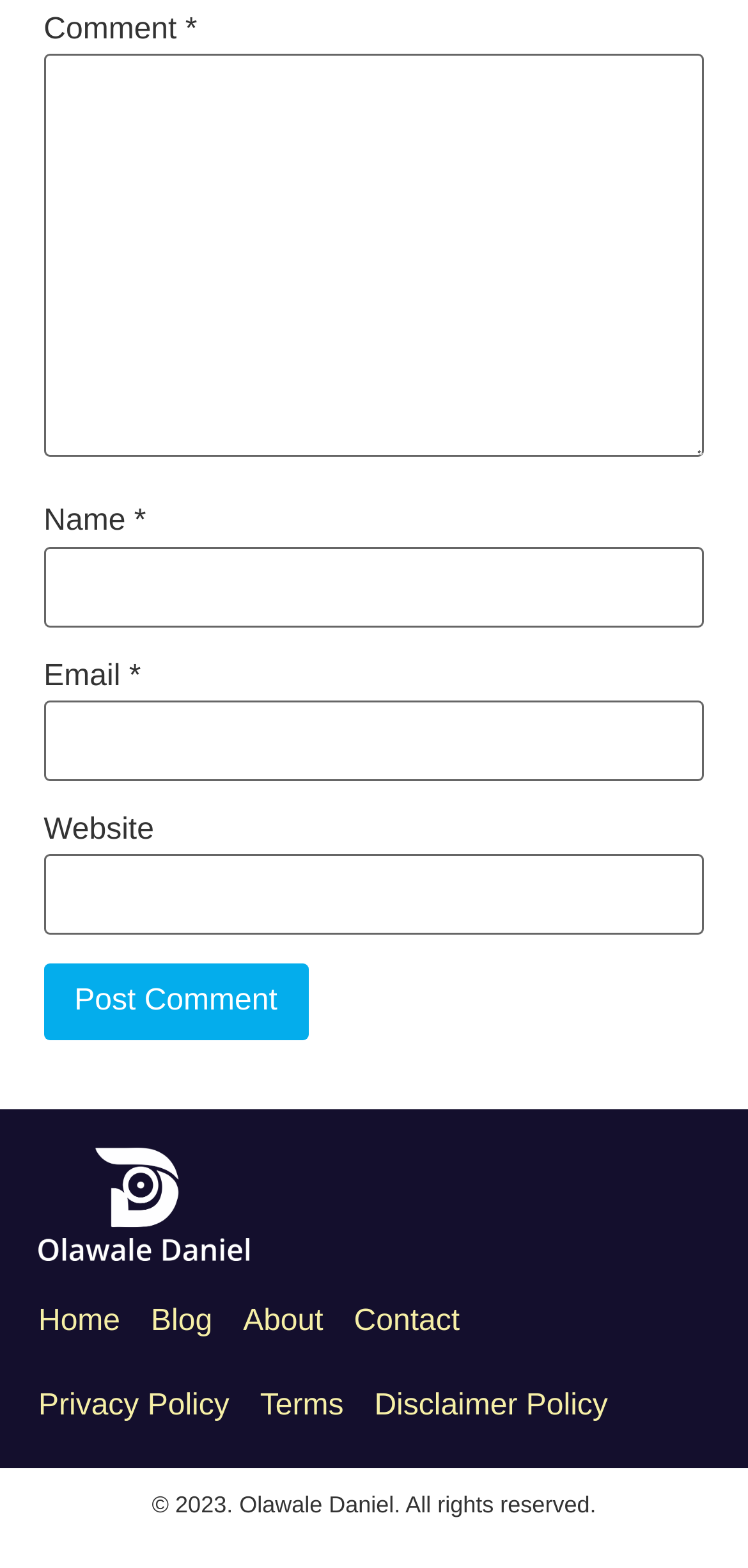Identify the coordinates of the bounding box for the element described below: "name="submit" value="Post Comment"". Return the coordinates as four float numbers between 0 and 1: [left, top, right, bottom].

[0.058, 0.614, 0.412, 0.663]